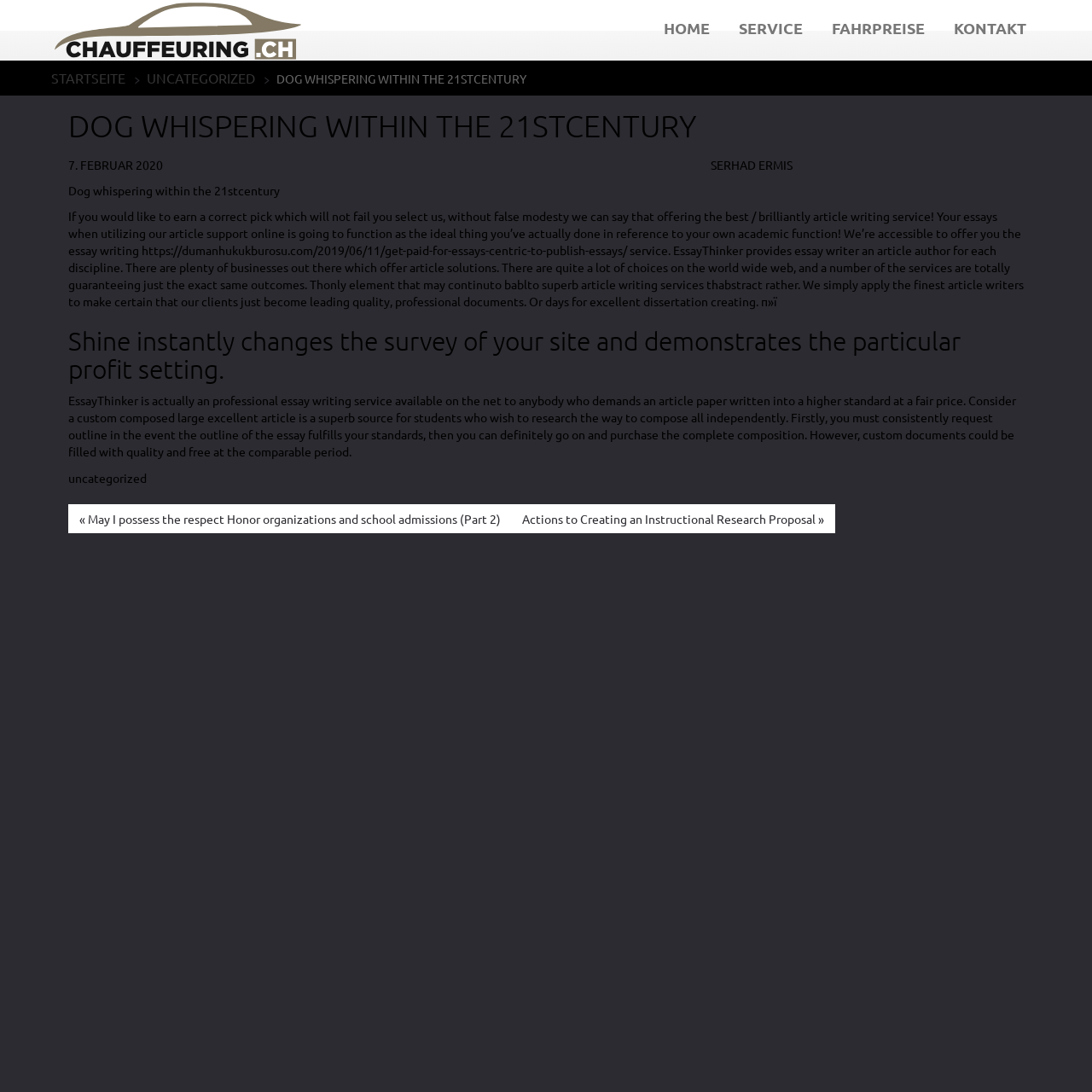Point out the bounding box coordinates of the section to click in order to follow this instruction: "Read the article about dog whispering".

[0.062, 0.087, 0.938, 0.445]